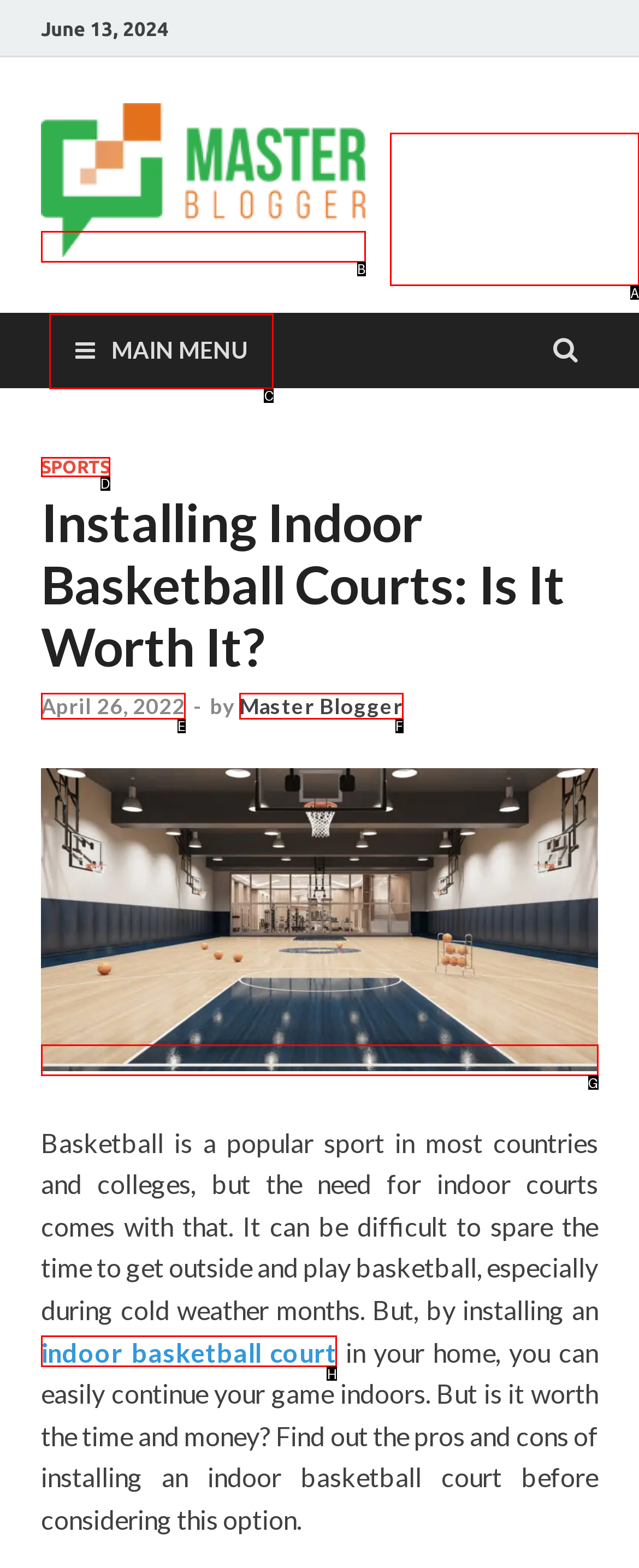Tell me which one HTML element I should click to complete the following task: Check the 'MAIN MENU' Answer with the option's letter from the given choices directly.

C